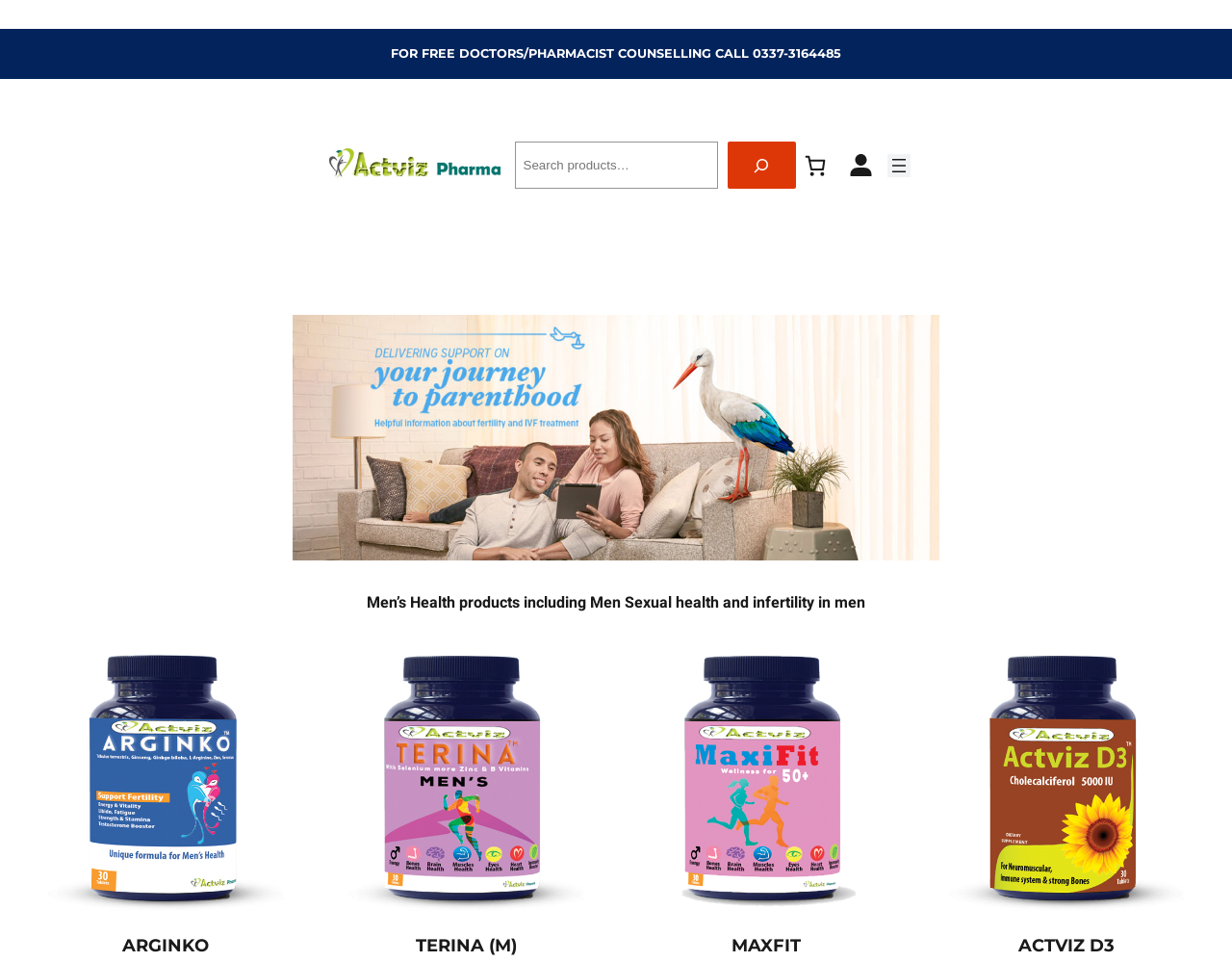What are the names of the men's health products listed?
Please provide a comprehensive answer to the question based on the webpage screenshot.

The webpage lists several men's health products, each with a heading and a link. The names of the products are ARGINKO, TERINA (M), MAXFIT, and ACTVIZ D3.